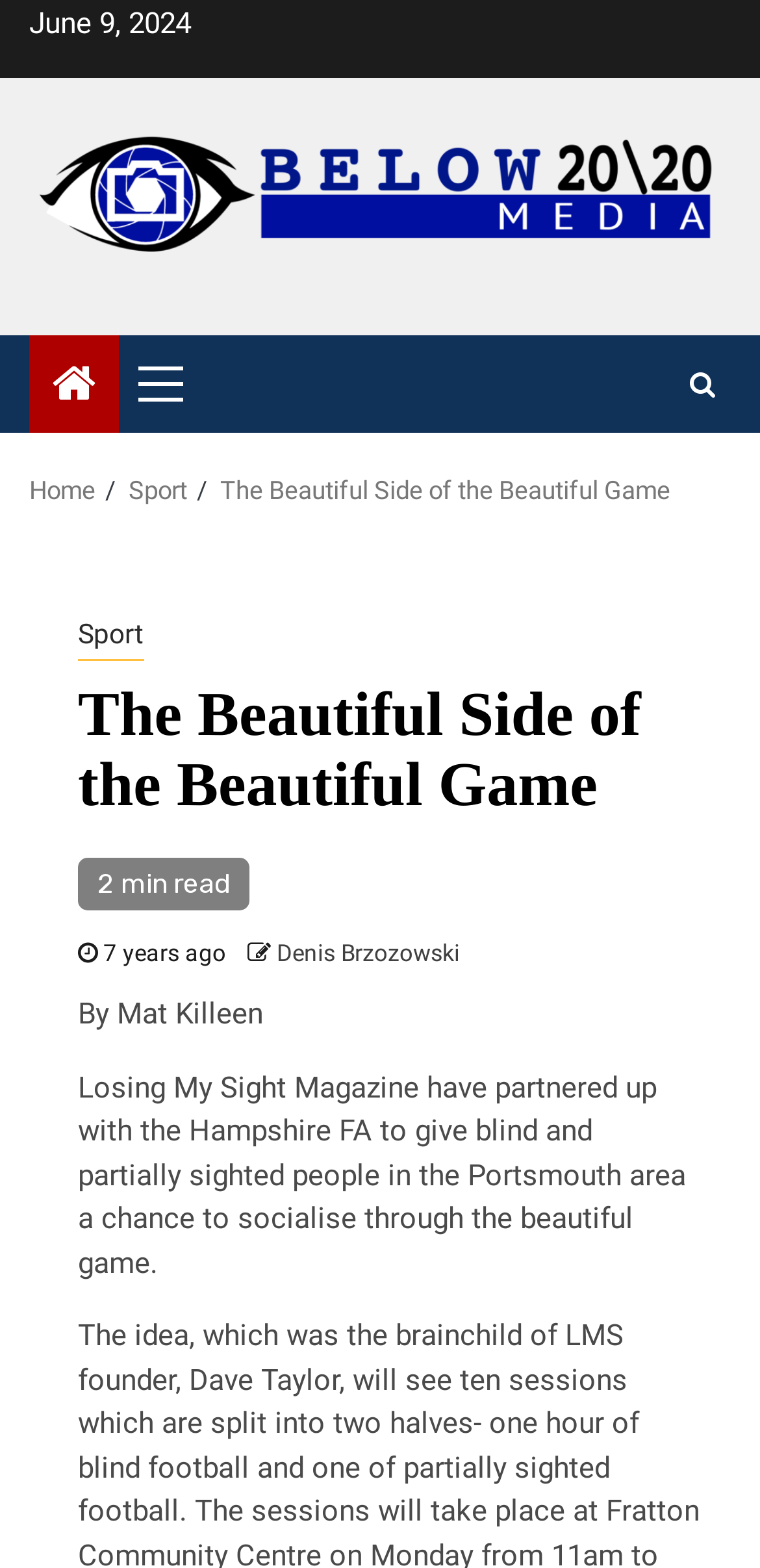What is the name of the magazine mentioned?
Based on the image, give a one-word or short phrase answer.

Losing My Sight Magazine